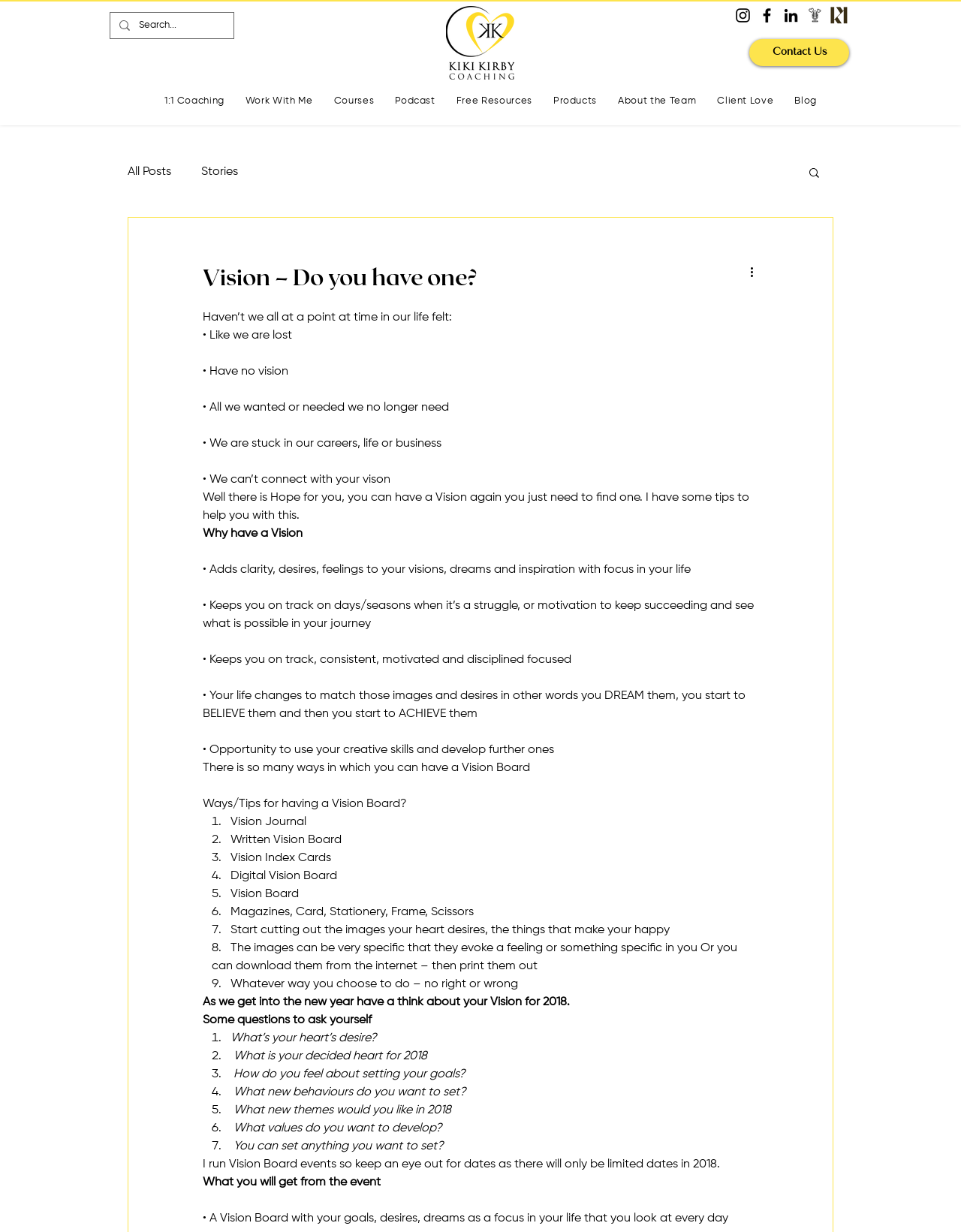Please specify the coordinates of the bounding box for the element that should be clicked to carry out this instruction: "Search for something". The coordinates must be four float numbers between 0 and 1, formatted as [left, top, right, bottom].

[0.145, 0.01, 0.21, 0.031]